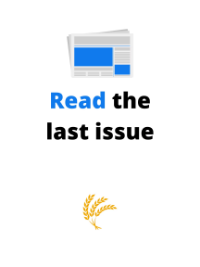Provide a comprehensive description of the image.

The image features a visually engaging call-to-action graphic encouraging viewers to "Read the last issue." Prominently displayed in bold text, the phrase emphasizes the urgency and importance of accessing the most recent publication. Above the text, an illustration of a newspaper suggests that the content pertains to news or articles, reinforcing the theme of readership. At the bottom, a stylized wheat graphic adds a touch of elegance, possibly symbolizing abundance or a connection to the community served by the publication. This graphic is likely intended to draw attention and prompt readers to explore the latest insights and updates from the organization.